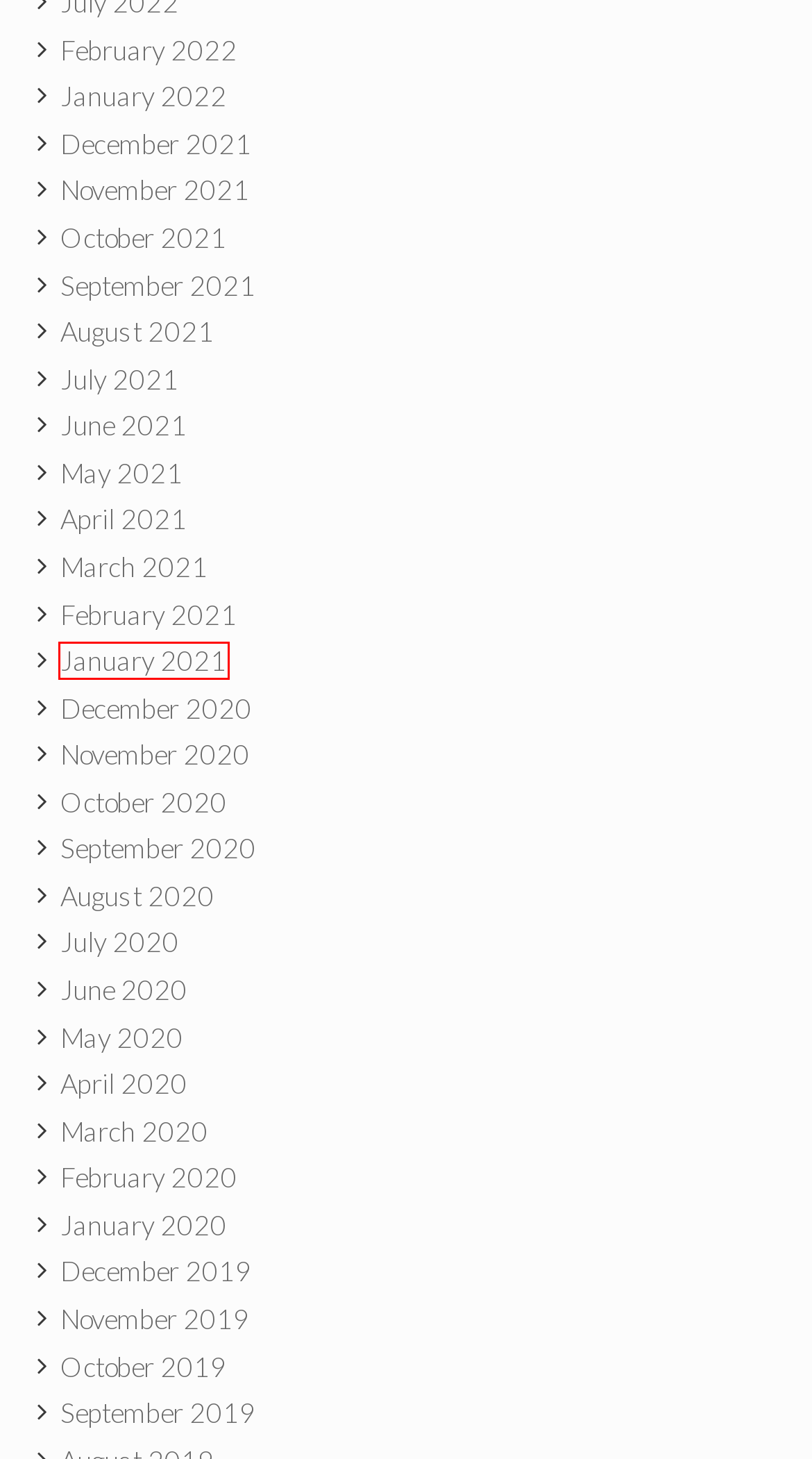A screenshot of a webpage is given, featuring a red bounding box around a UI element. Please choose the webpage description that best aligns with the new webpage after clicking the element in the bounding box. These are the descriptions:
A. August | 2021 | Free News
B. December | 2021 | Free News
C. May | 2020 | Free News
D. January | 2021 | Free News
E. July | 2020 | Free News
F. January | 2020 | Free News
G. November | 2021 | Free News
H. February | 2022 | Free News

D